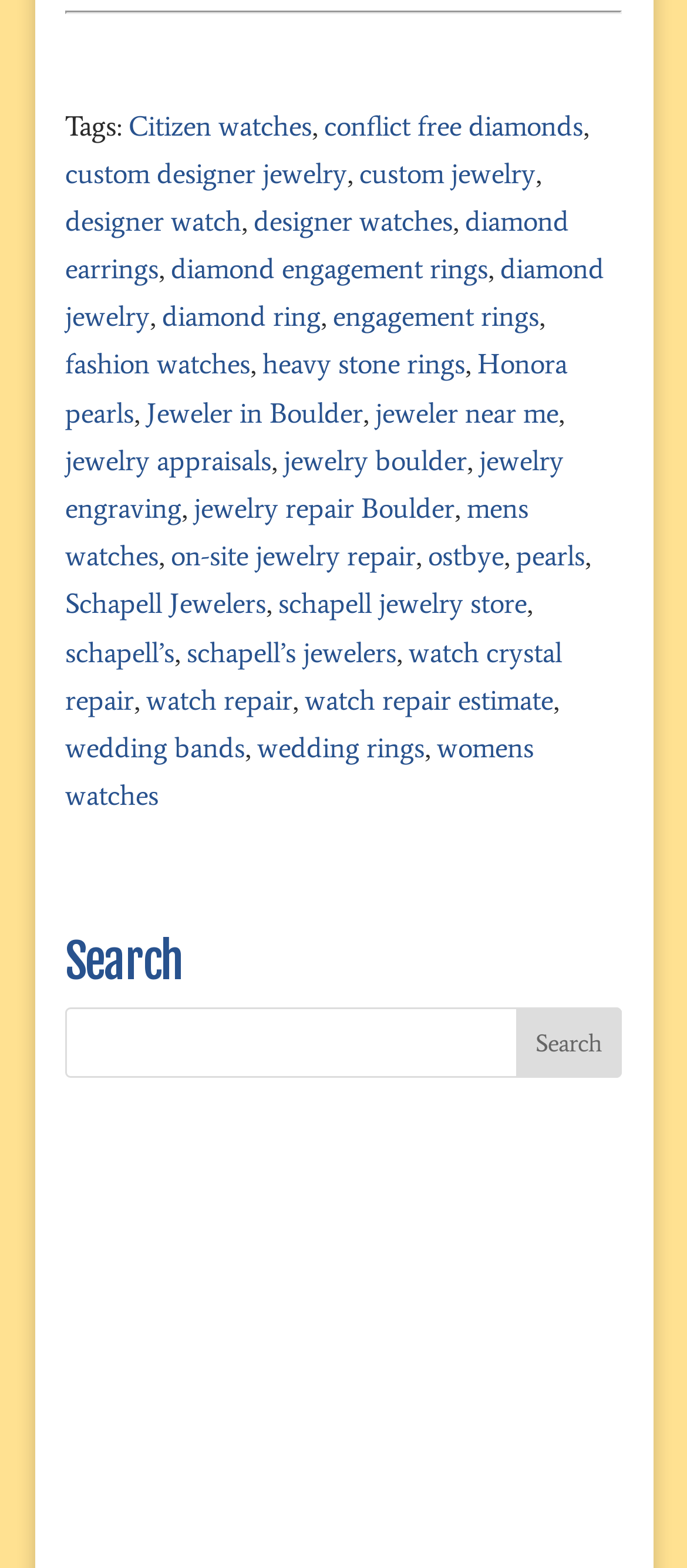Are there any specific brands of jewelry listed?
Give a detailed response to the question by analyzing the screenshot.

By examining the links on the webpage, I can see that there are specific brands of jewelry listed, such as Schapell Jewelers and Honora pearls. This suggests that the webpage is not only a general jewelry browsing platform but also features specific brands.